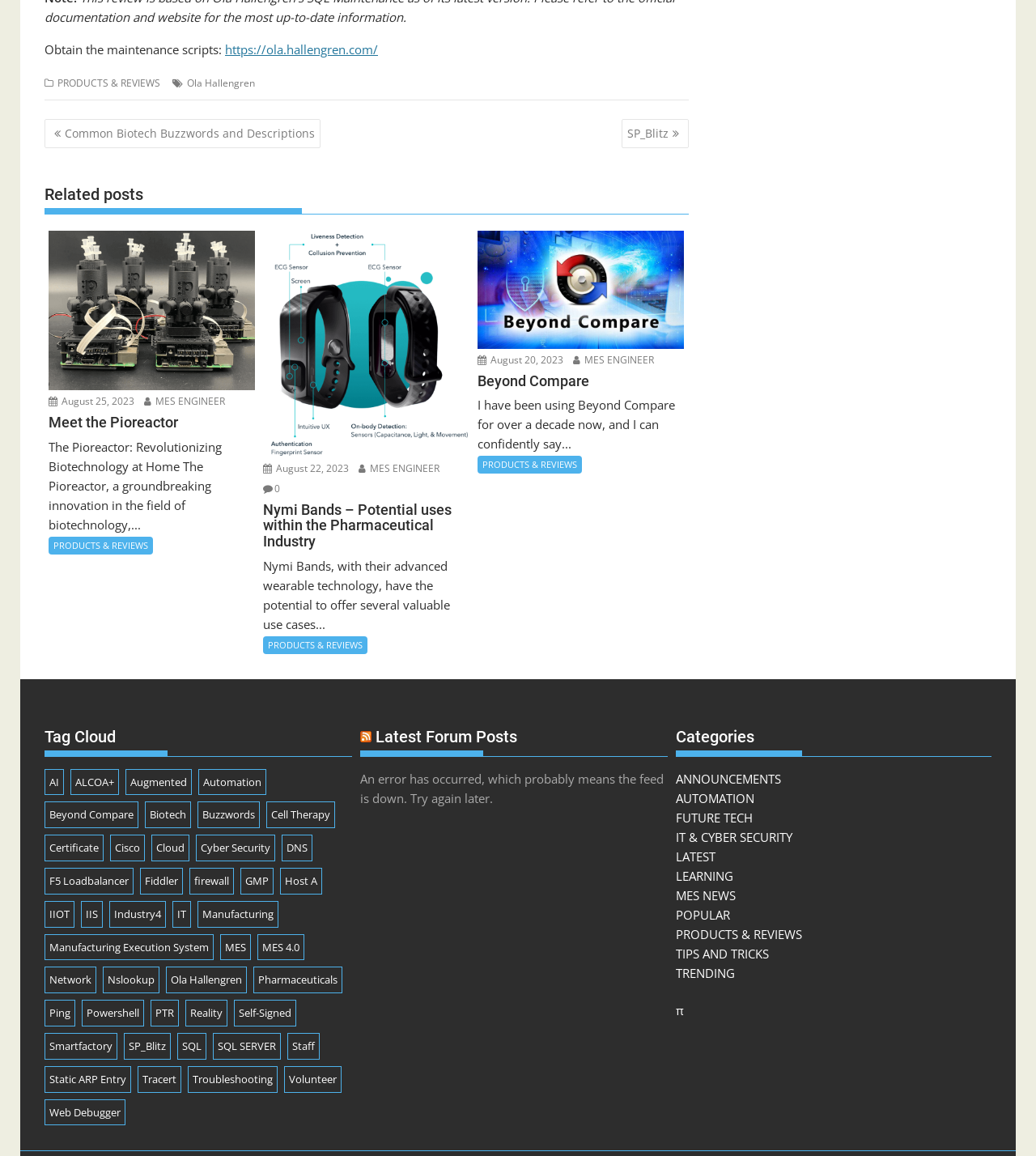Determine the bounding box coordinates of the clickable element to complete this instruction: "Visit 'PRODUCTS & REVIEWS'". Provide the coordinates in the format of four float numbers between 0 and 1, [left, top, right, bottom].

[0.055, 0.066, 0.155, 0.078]